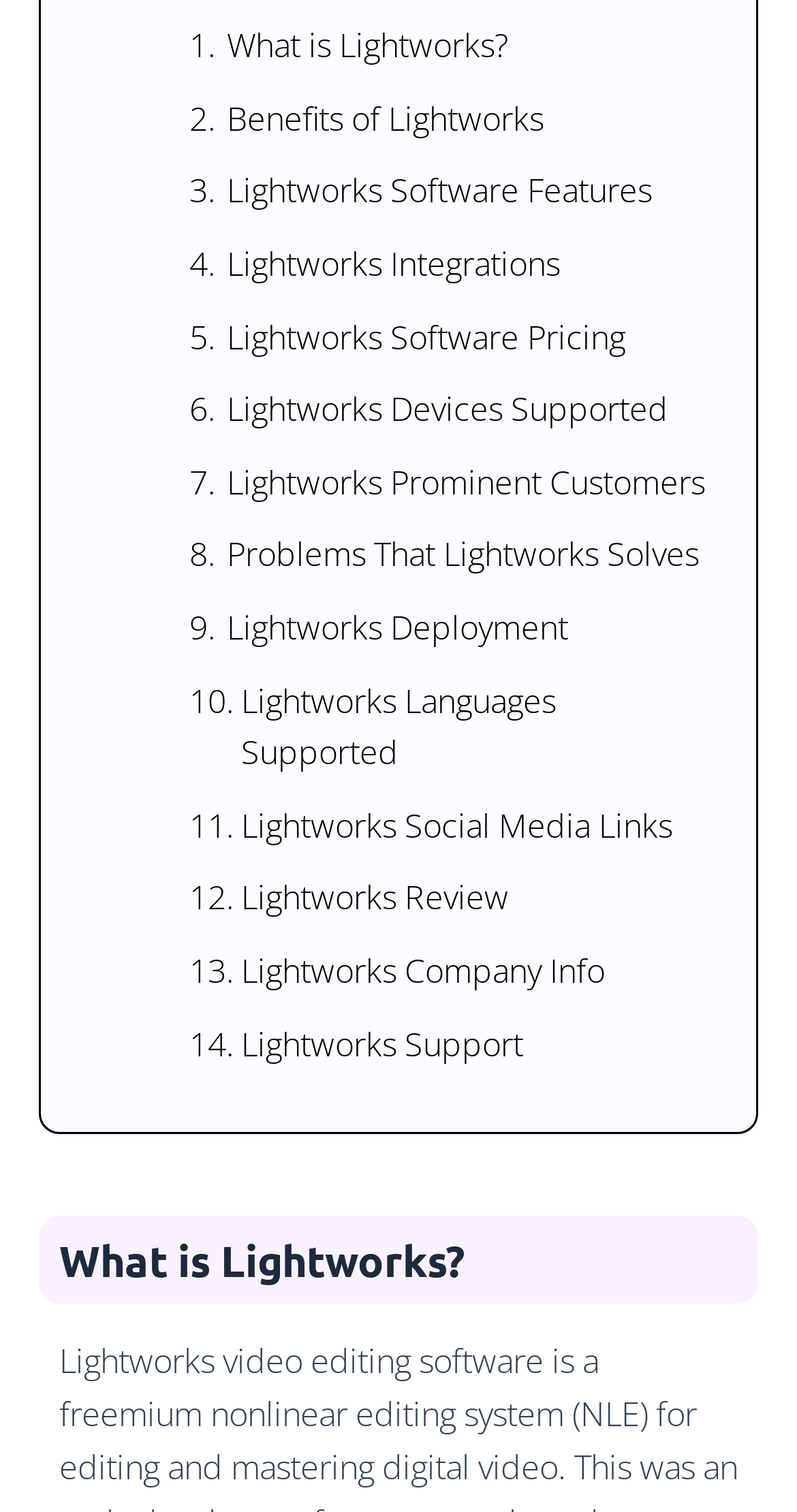Determine the bounding box coordinates of the element that should be clicked to execute the following command: "Read reviews about Lightworks".

[0.135, 0.571, 0.702, 0.619]